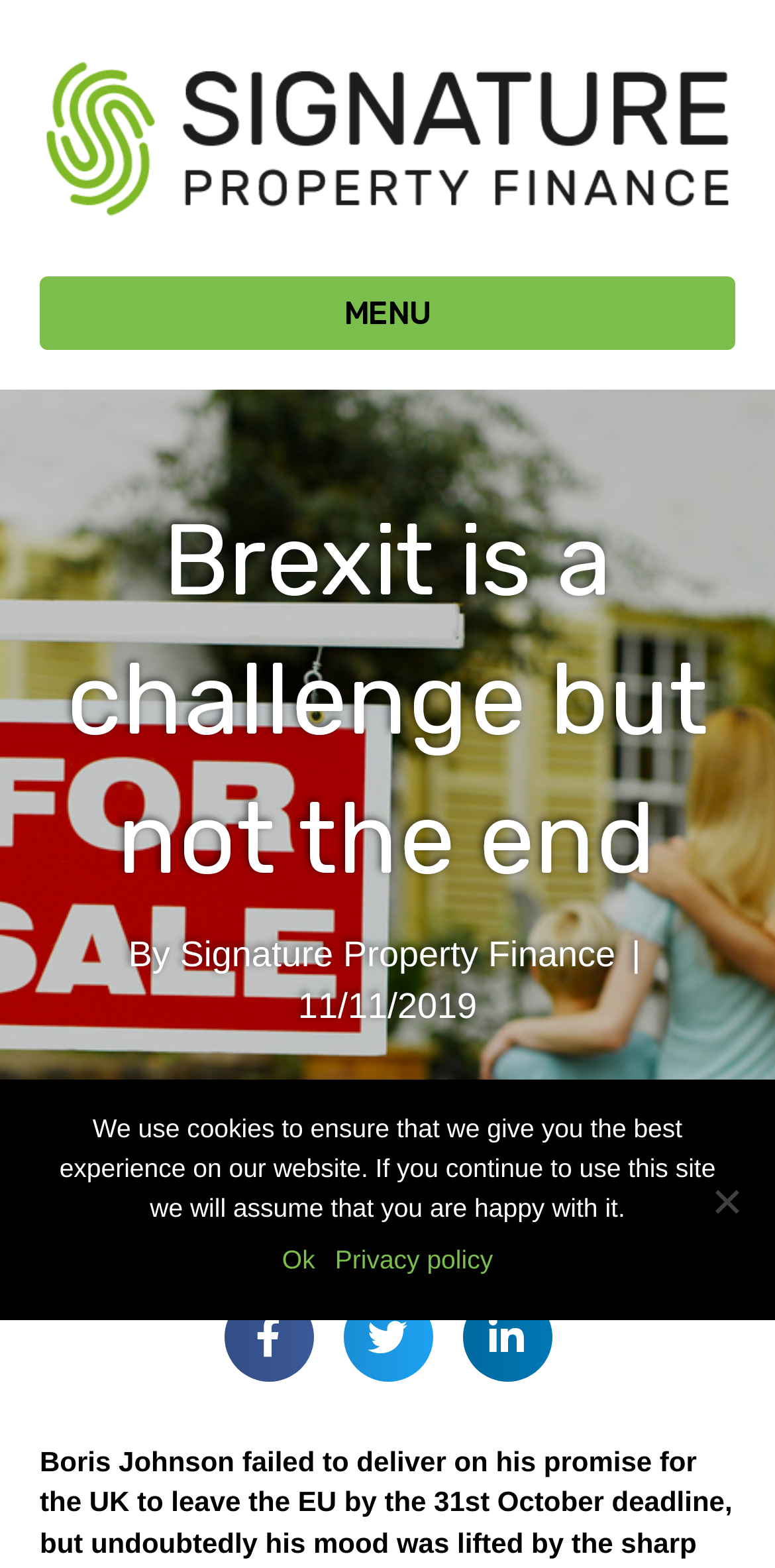Identify the bounding box for the described UI element: "Privacy policy".

[0.432, 0.791, 0.636, 0.817]